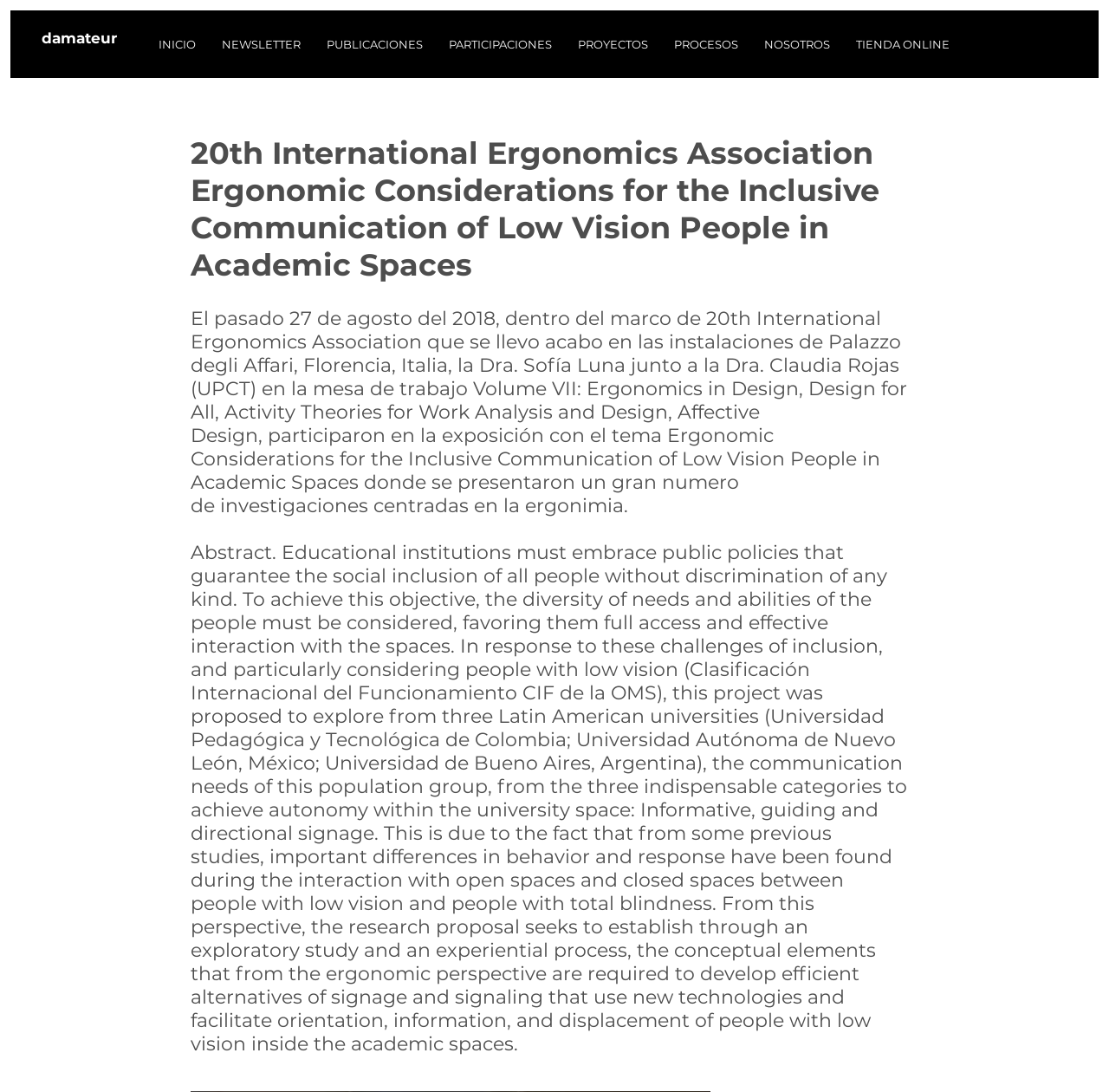What is the topic of the presented research?
Answer the question with detailed information derived from the image.

I read the text under the heading 'Ergonomic Considerations for the Inclusive Communication of Low Vision People in Academic Spaces' and found that the research is about exploring the communication needs of people with low vision in academic spaces, specifically in terms of signage and signaling.